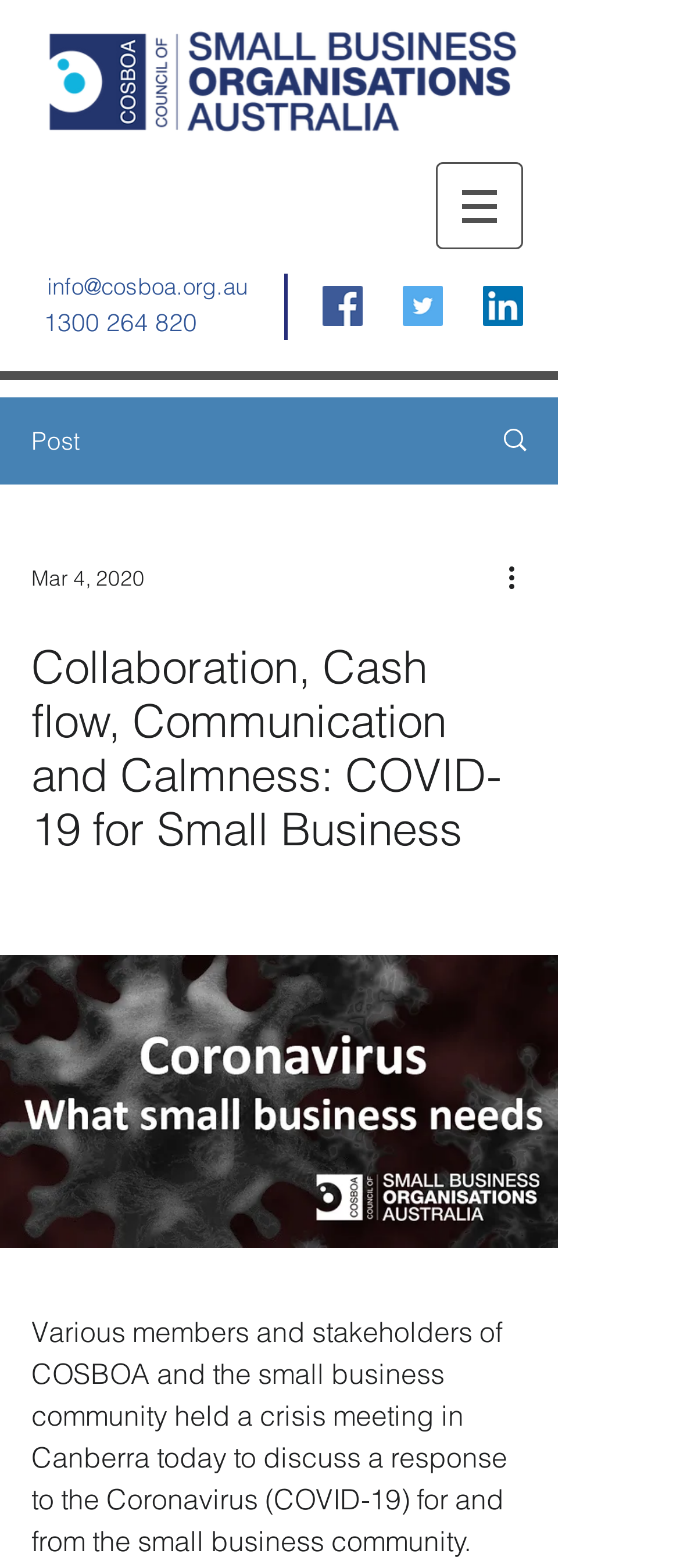Refer to the image and provide an in-depth answer to the question:
What is the phone number?

The phone number is 1300 264 820, which can be found in the link element with bounding box coordinates [0.064, 0.196, 0.29, 0.216].